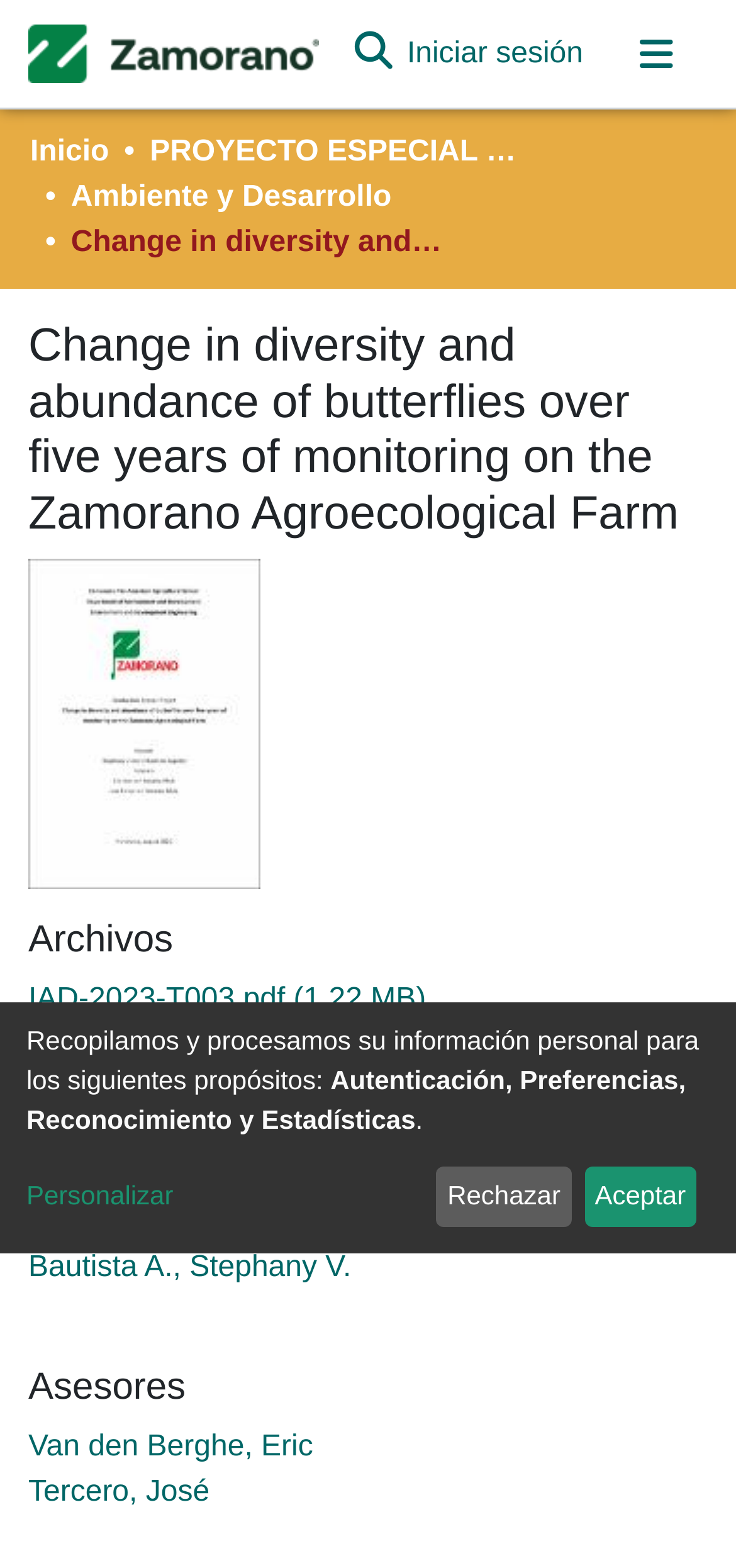Explain in detail what is displayed on the webpage.

This webpage appears to be a research paper or academic study on the impact of agroecological practices on ecosystem health. At the top left corner, there is a logo of the repository, accompanied by a navigation bar with links to "Logotipo del repositorio", "Buscar", "Iniciar sesión", and "Alternar navegación". 

Below the navigation bar, there is a main navigation menu with links to "Comunidades", "Todo DSpace", "Estadísticas", and a breadcrumb trail showing the current location within the website. 

The main content of the webpage is divided into sections. The first section has a heading "Change in diversity and abundance of butterflies over five years of monitoring on the Zamorano Agroecological Farm" and is accompanied by a miniature image. 

The following sections are labeled "Archivos", "Fecha", "Autores", and "Asesores", each containing relevant information and links to related documents or authors. There are a total of three links to authors and one link to a PDF file.

At the bottom of the page, there is a notice about the collection and processing of personal information, with options to "Personalizar", "Rechazar", or "Aceptar" the terms.